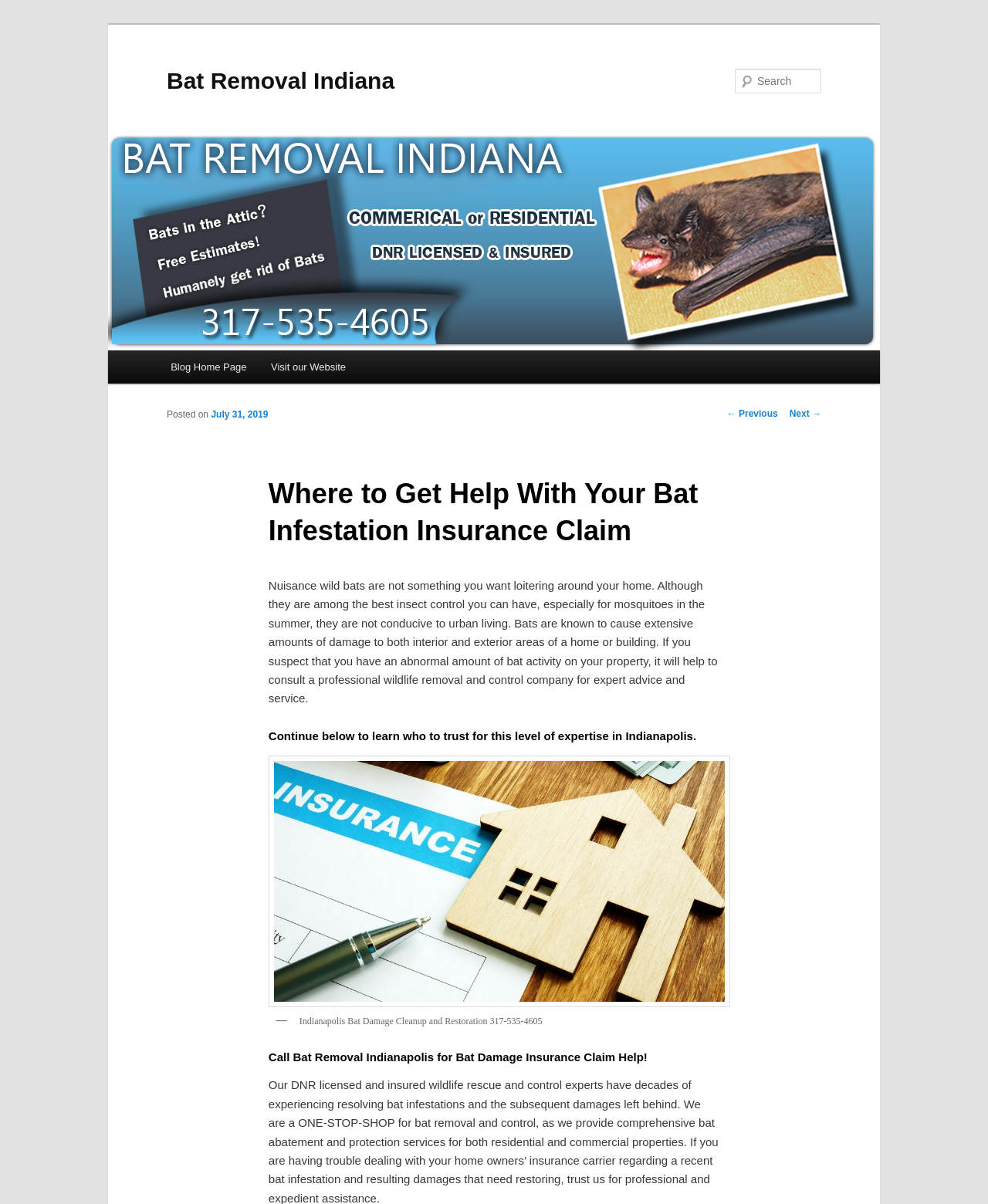Based on the description "Next →", find the bounding box of the specified UI element.

[0.799, 0.339, 0.831, 0.348]